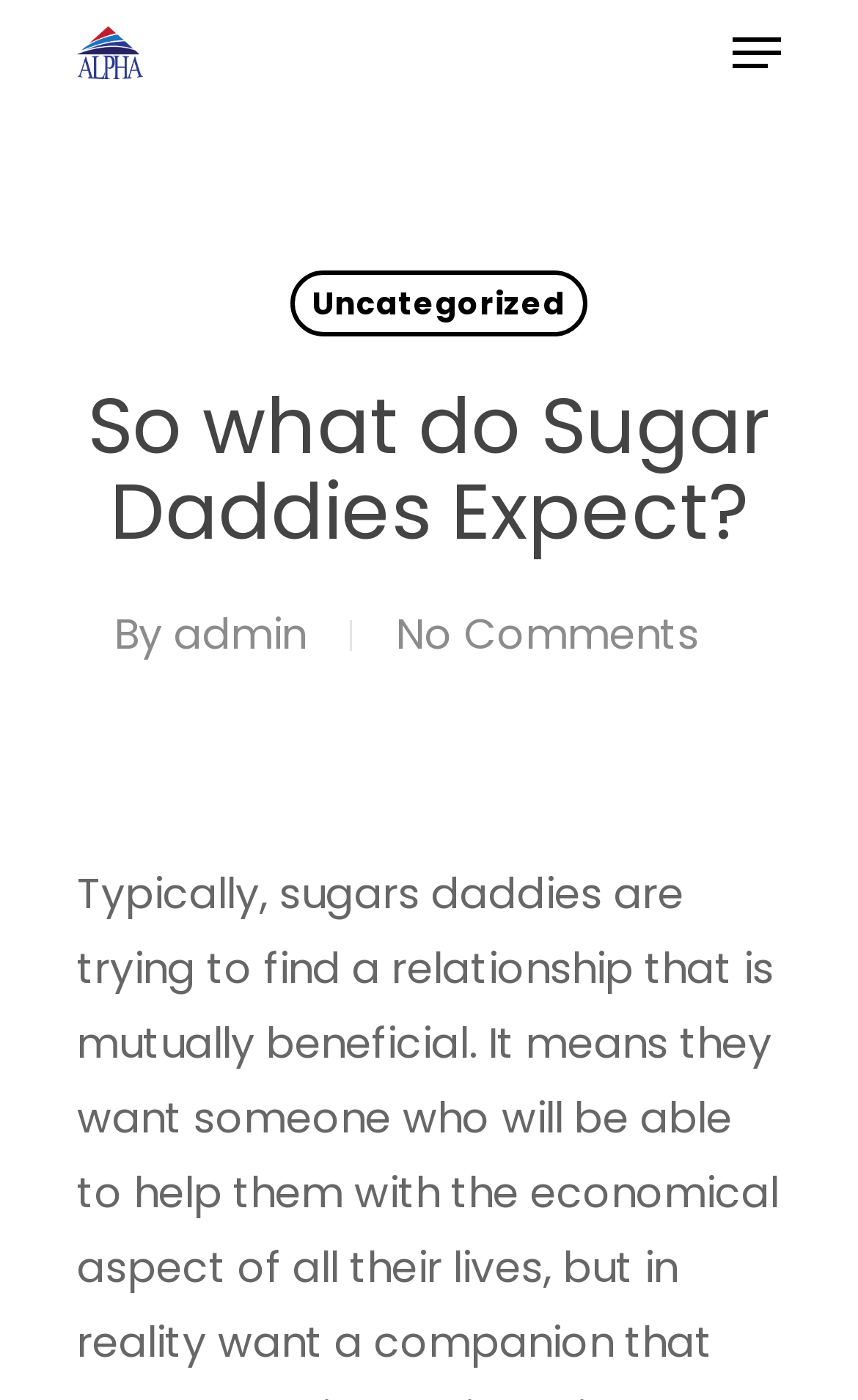What is the category of the current post?
Give a single word or phrase as your answer by examining the image.

Uncategorized